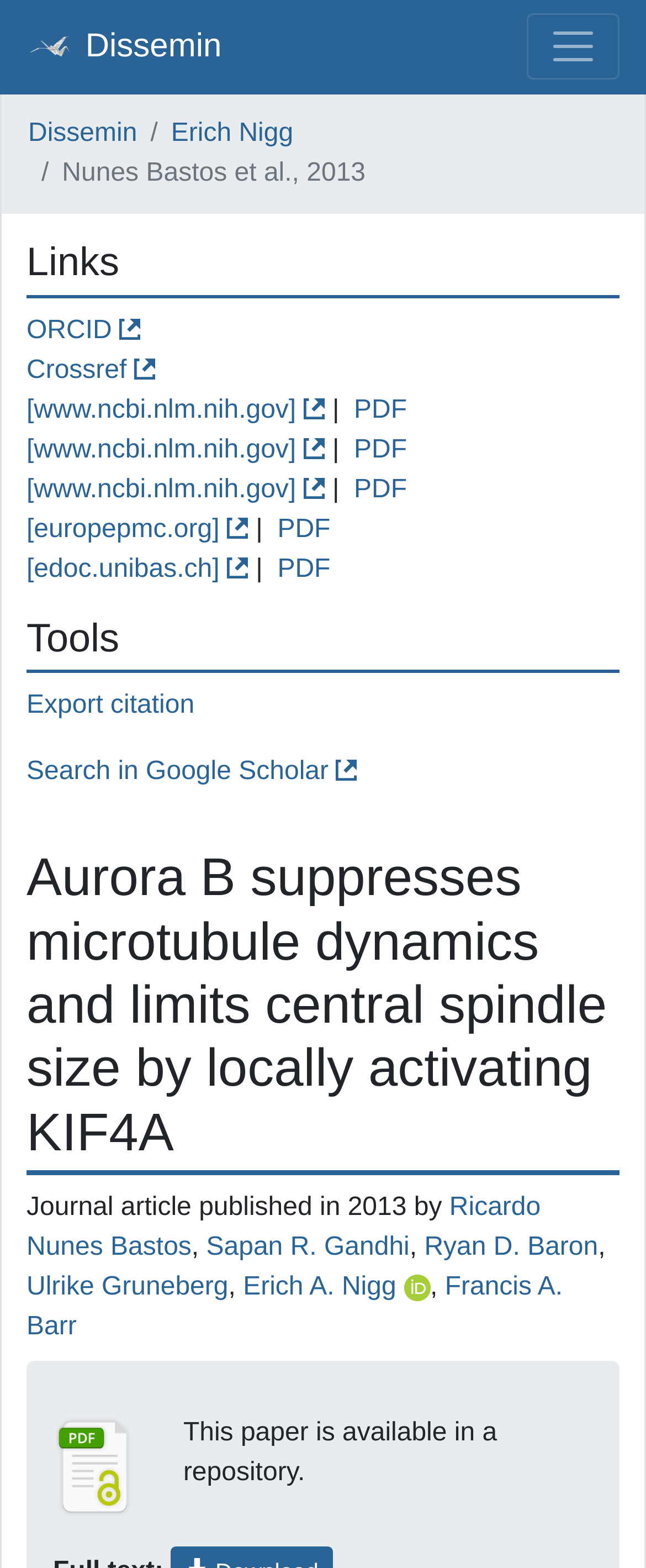Find the bounding box coordinates for the area that must be clicked to perform this action: "Export citation".

[0.041, 0.441, 0.301, 0.459]